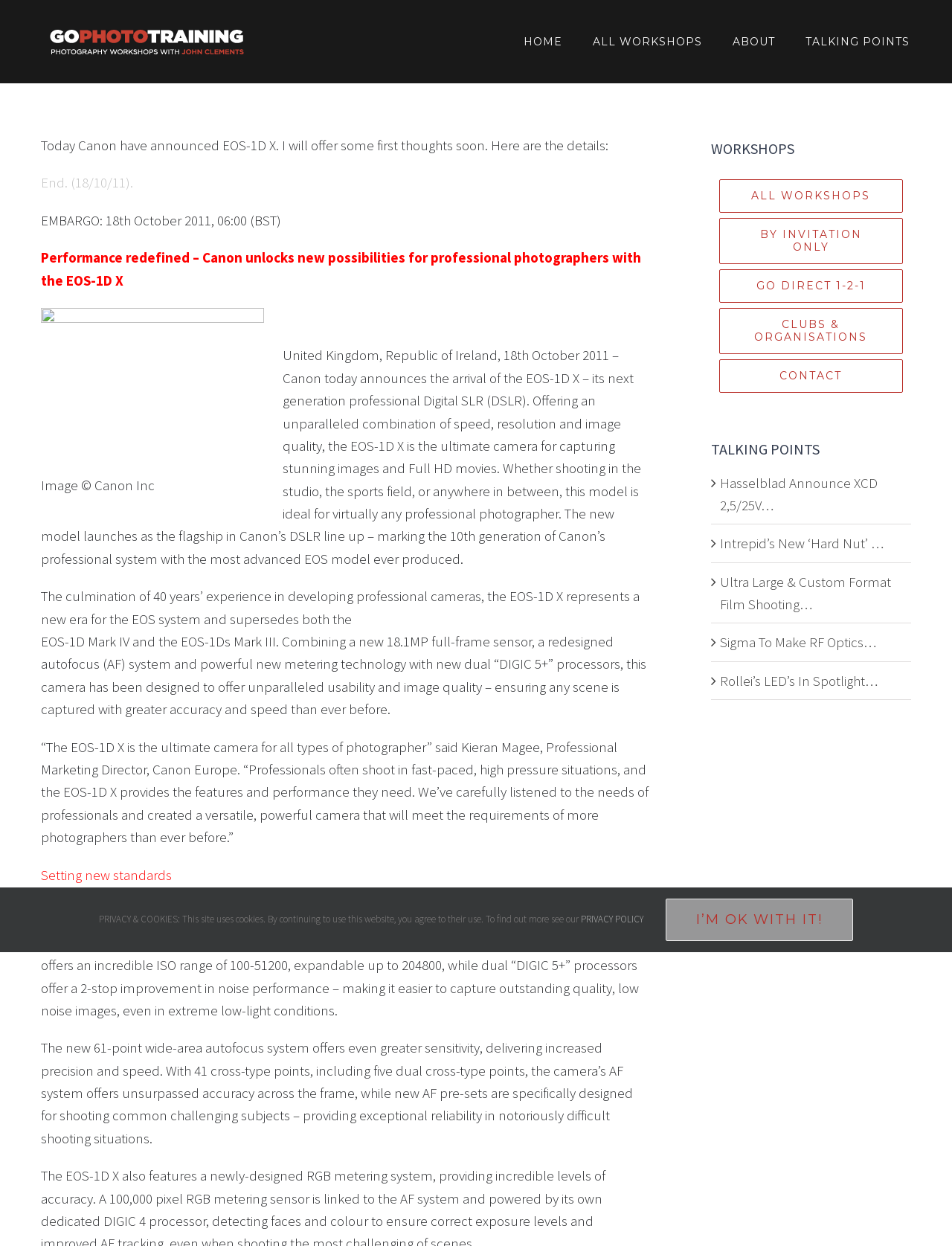Answer the question using only a single word or phrase: 
How many types of workshops are listed on the webpage?

6